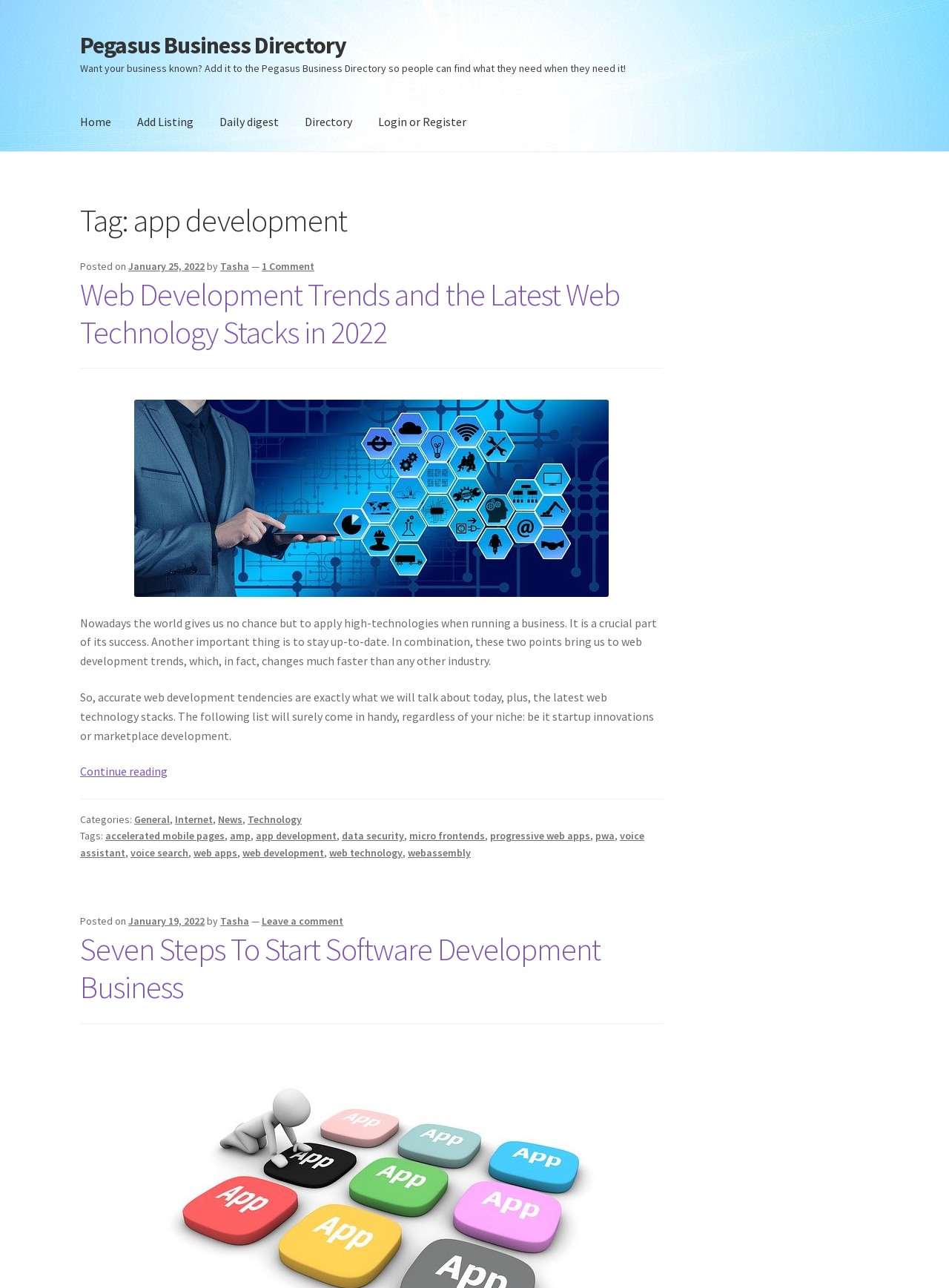What is the title of the second article?
Using the image, elaborate on the answer with as much detail as possible.

The second article has a heading that says 'Seven Steps To Start Software Development Business', which is the title of the article.